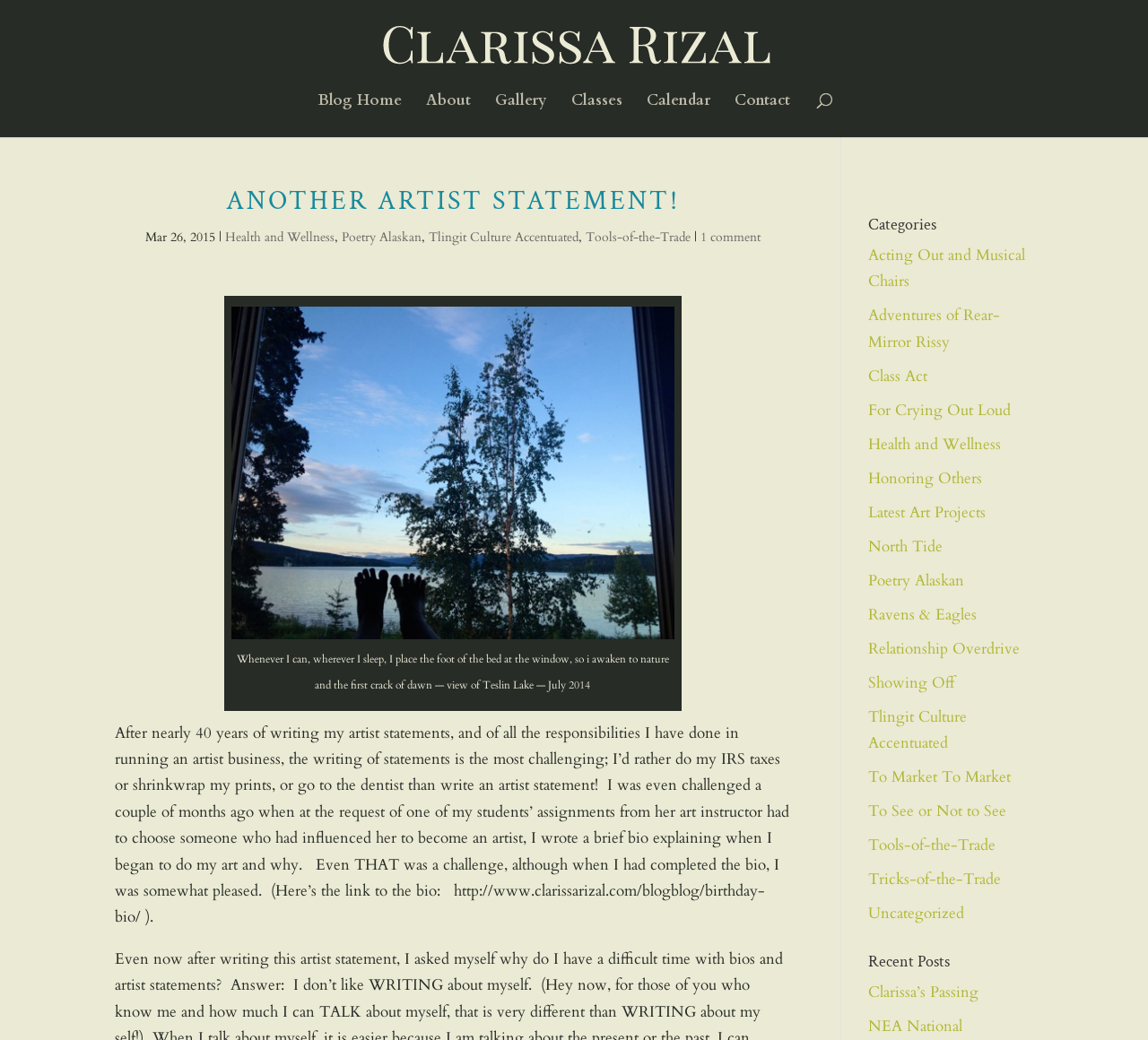Use a single word or phrase to answer the question: What is the purpose of the blog post?

To express the author's struggle with writing artist statements